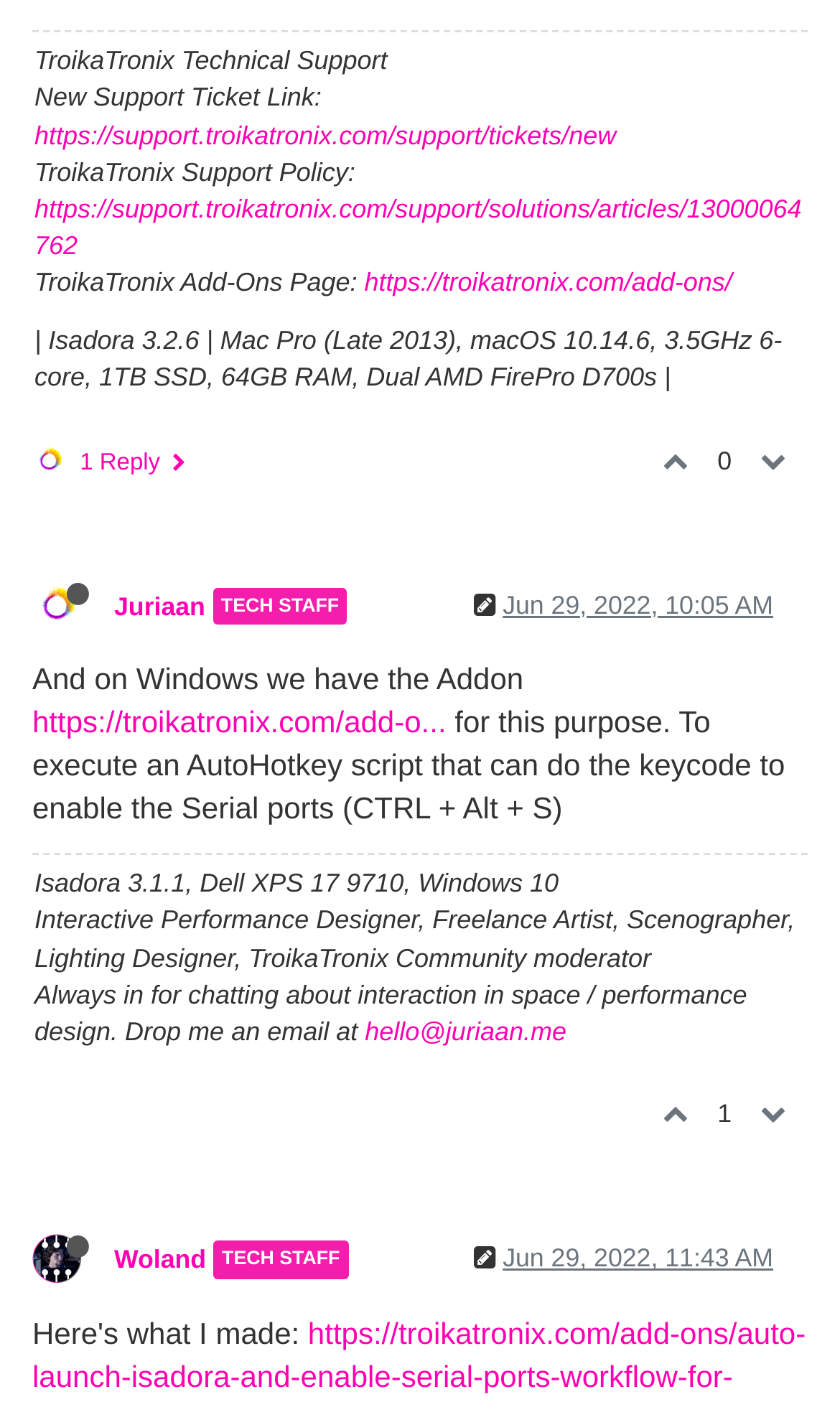Refer to the element description Jun 29, 2022, 10:05 AM and identify the corresponding bounding box in the screenshot. Format the coordinates as (top-left x, top-left y, bottom-right x, bottom-right y) with values in the range of 0 to 1.

[0.598, 0.42, 0.921, 0.442]